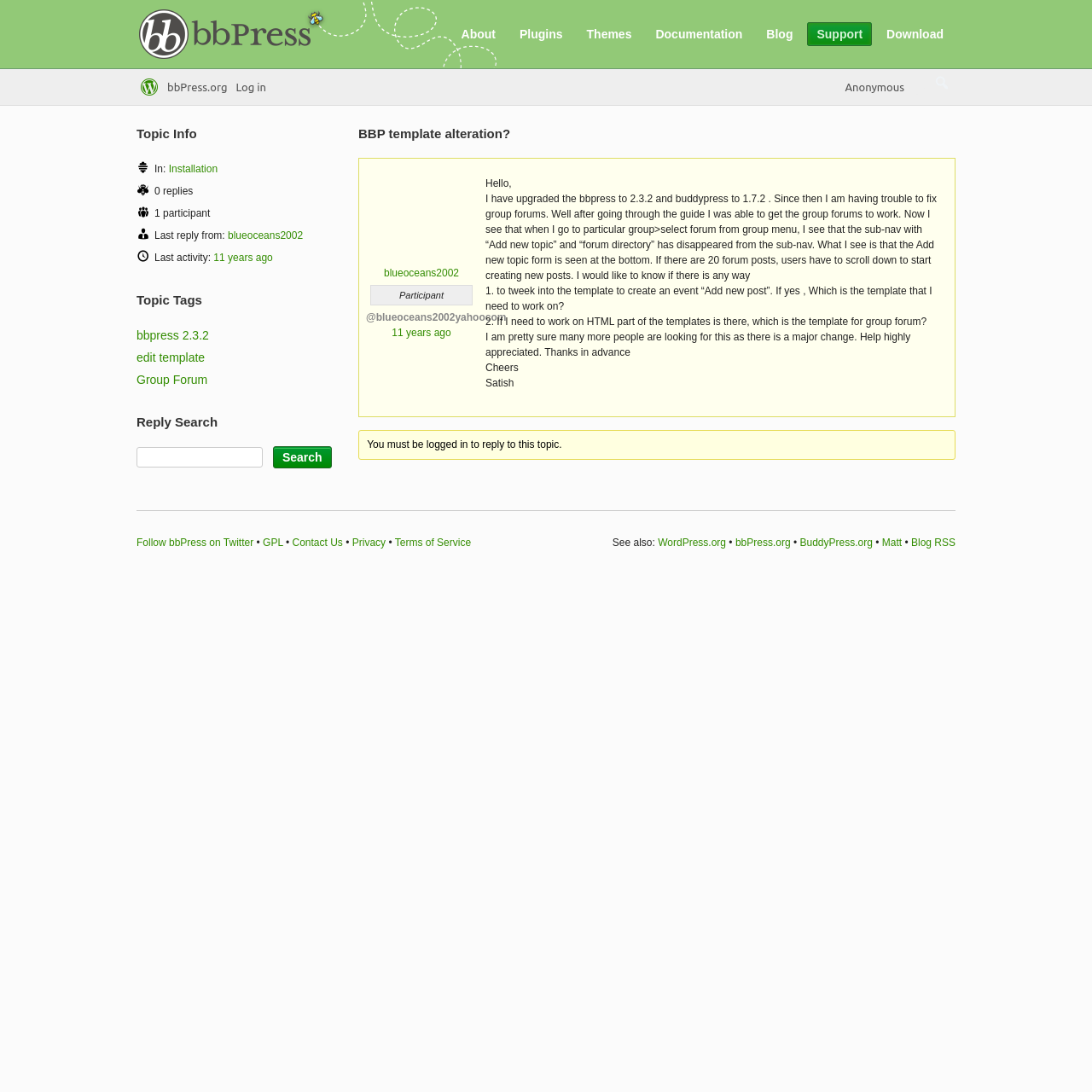Locate the bounding box coordinates of the clickable area to execute the instruction: "Search for a topic". Provide the coordinates as four float numbers between 0 and 1, represented as [left, top, right, bottom].

[0.125, 0.409, 0.241, 0.428]